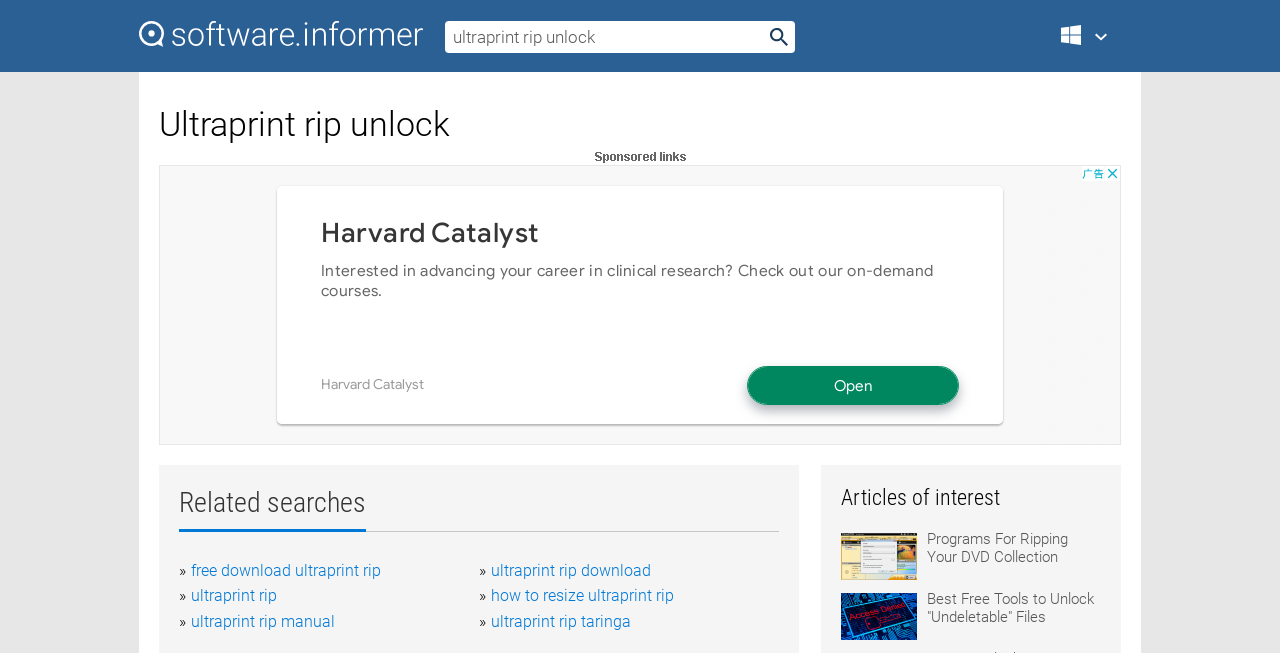What are the related searches provided on the webpage?
Based on the visual content, answer with a single word or a brief phrase.

Several links